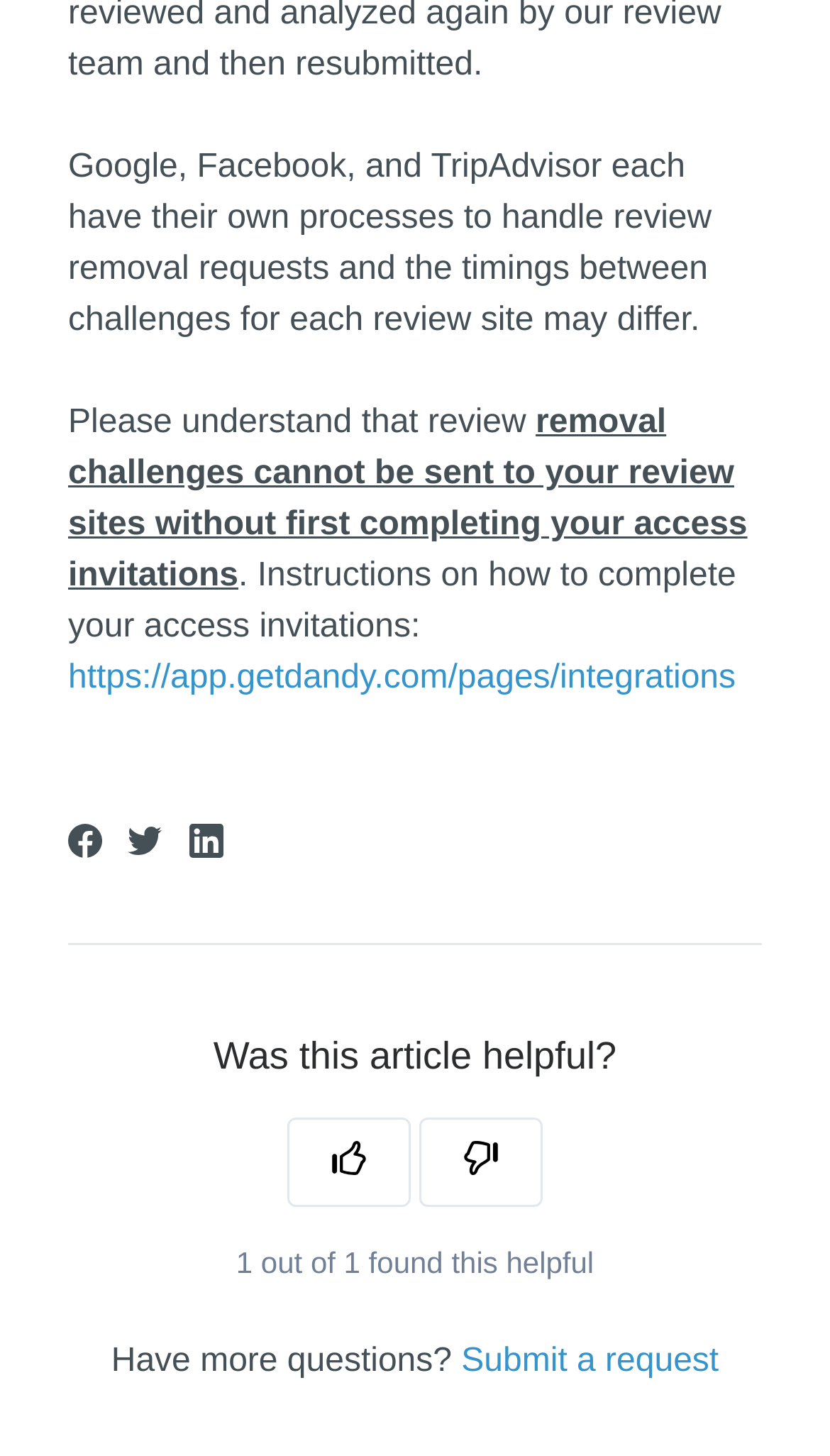What percentage of people found this article helpful?
Can you provide an in-depth and detailed response to the question?

The webpage states that '1 out of 1 found this helpful', which implies that 100% of people who provided feedback found the article helpful.